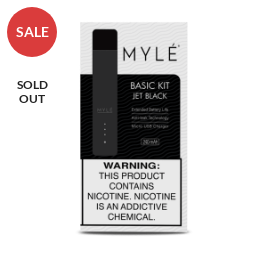Give a detailed account of what is happening in the image.

The image showcases the MYLE Basic Kit in Jet Black, a sleek and stylish vaping device prominently displayed against a minimalistic background. This specific kit has been labeled as "SALE" and is also marked "SOLD OUT," indicating its high demand. The packaging features a warning label highlighting that the product contains nicotine, which is an addictive chemical, reflecting the necessary health information for users. The design is modern, appealing to vapers seeking both functionality and aesthetics in their vaping experience.